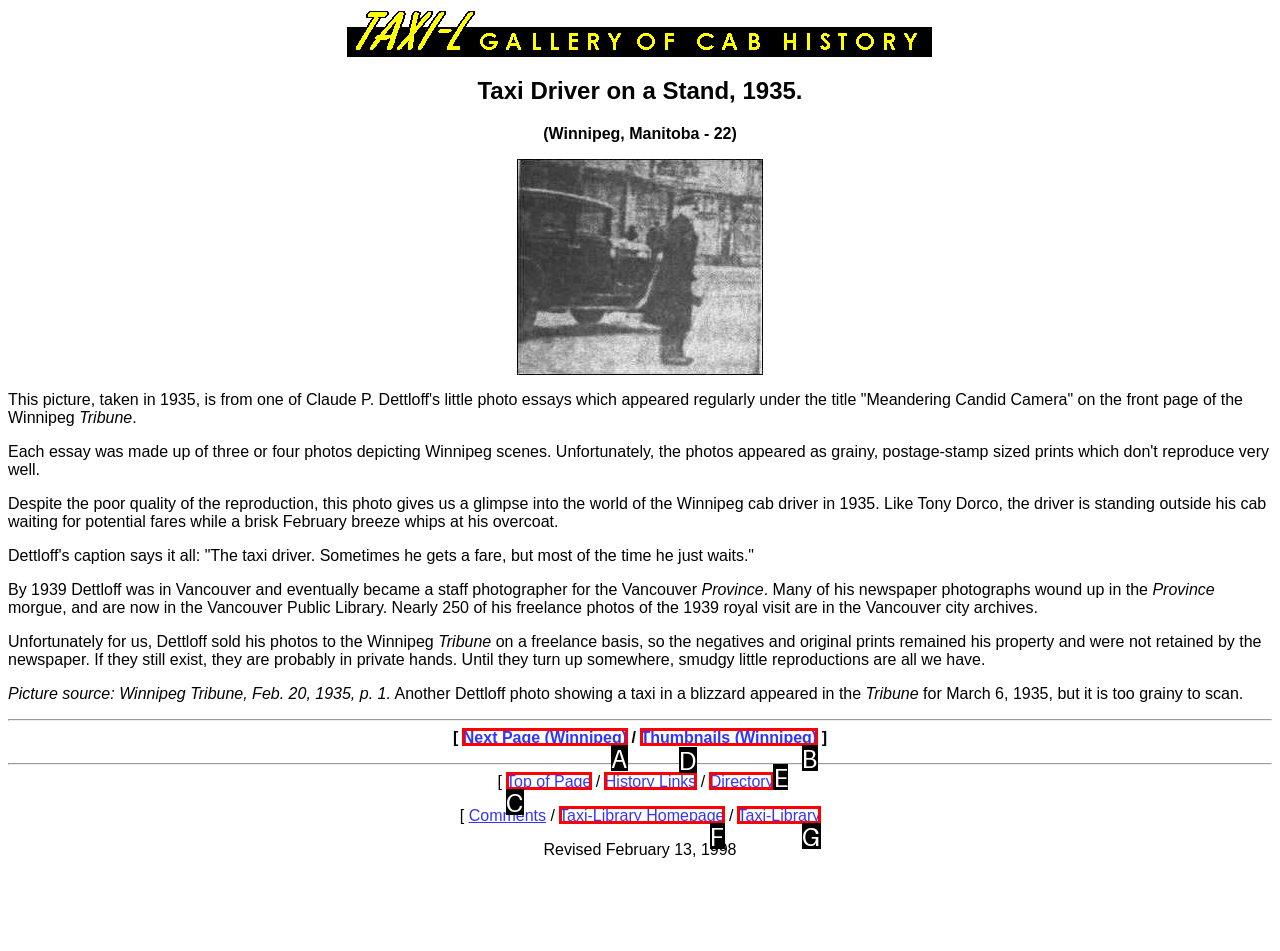Identify the letter of the option that best matches the following description: Comments feed. Respond with the letter directly.

None